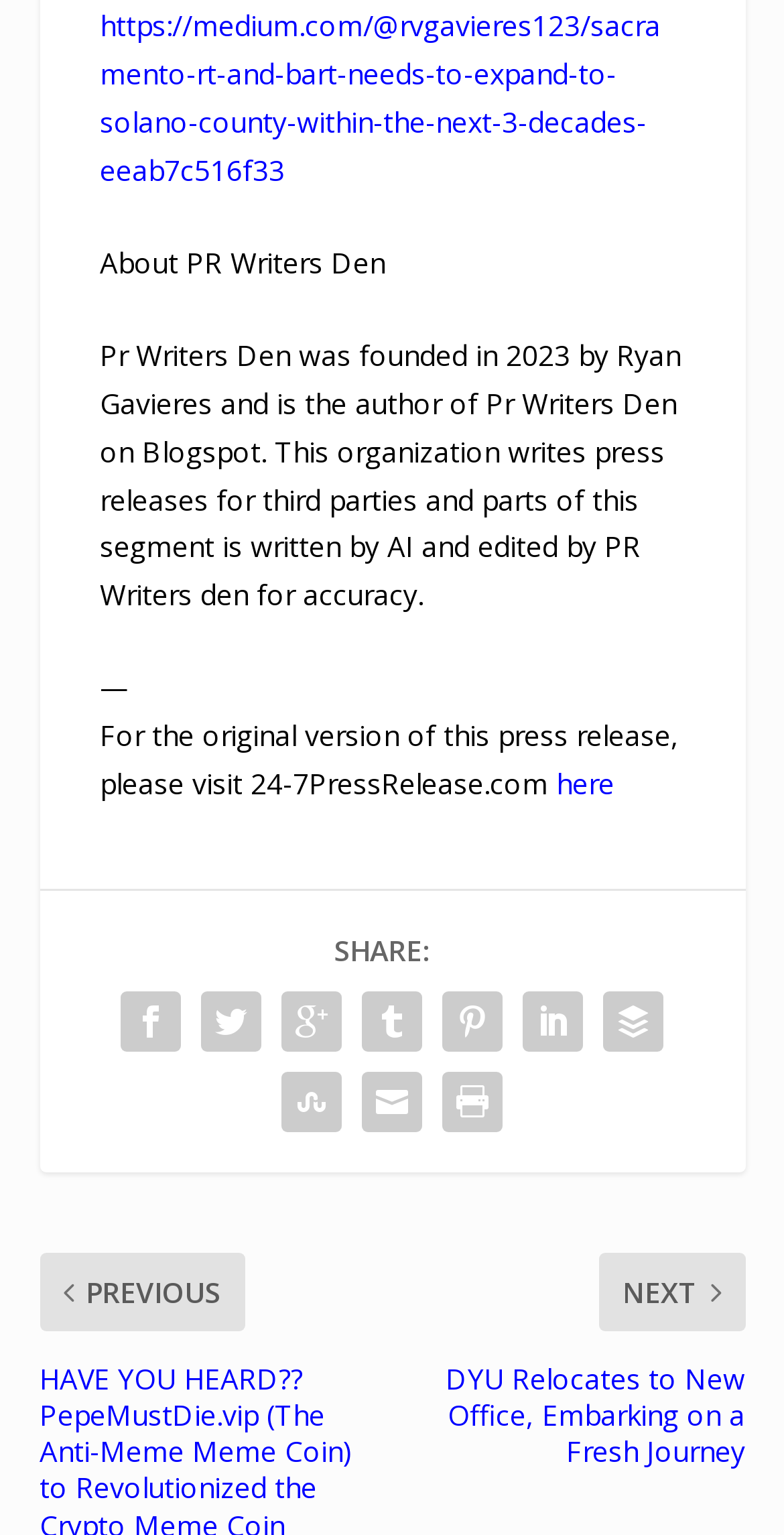Can you show the bounding box coordinates of the region to click on to complete the task described in the instruction: "share this press release"?

[0.426, 0.606, 0.549, 0.631]